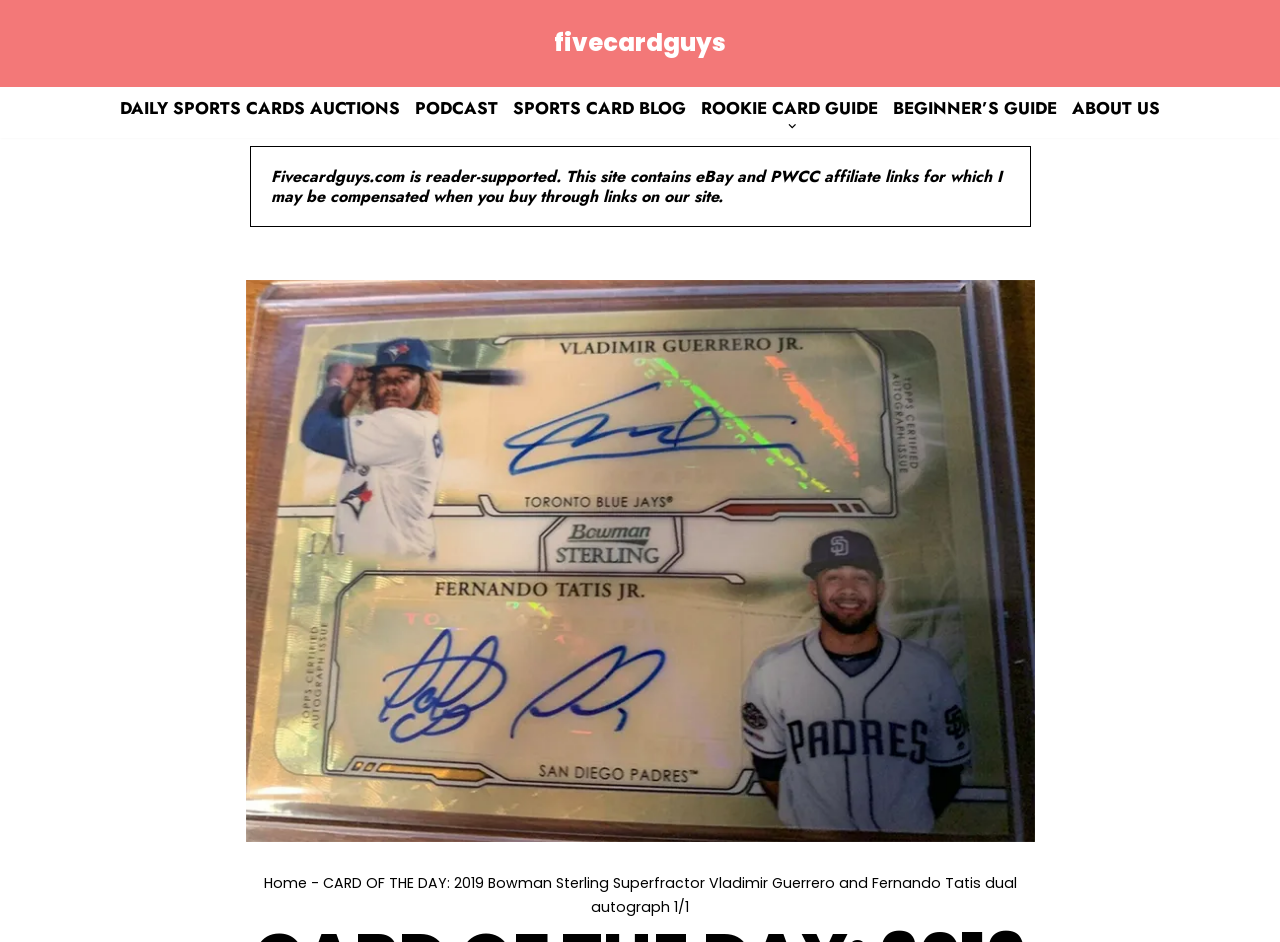Using the element description provided, determine the bounding box coordinates in the format (top-left x, top-left y, bottom-right x, bottom-right y). Ensure that all values are floating point numbers between 0 and 1. Element description: About Us

[0.838, 0.102, 0.906, 0.127]